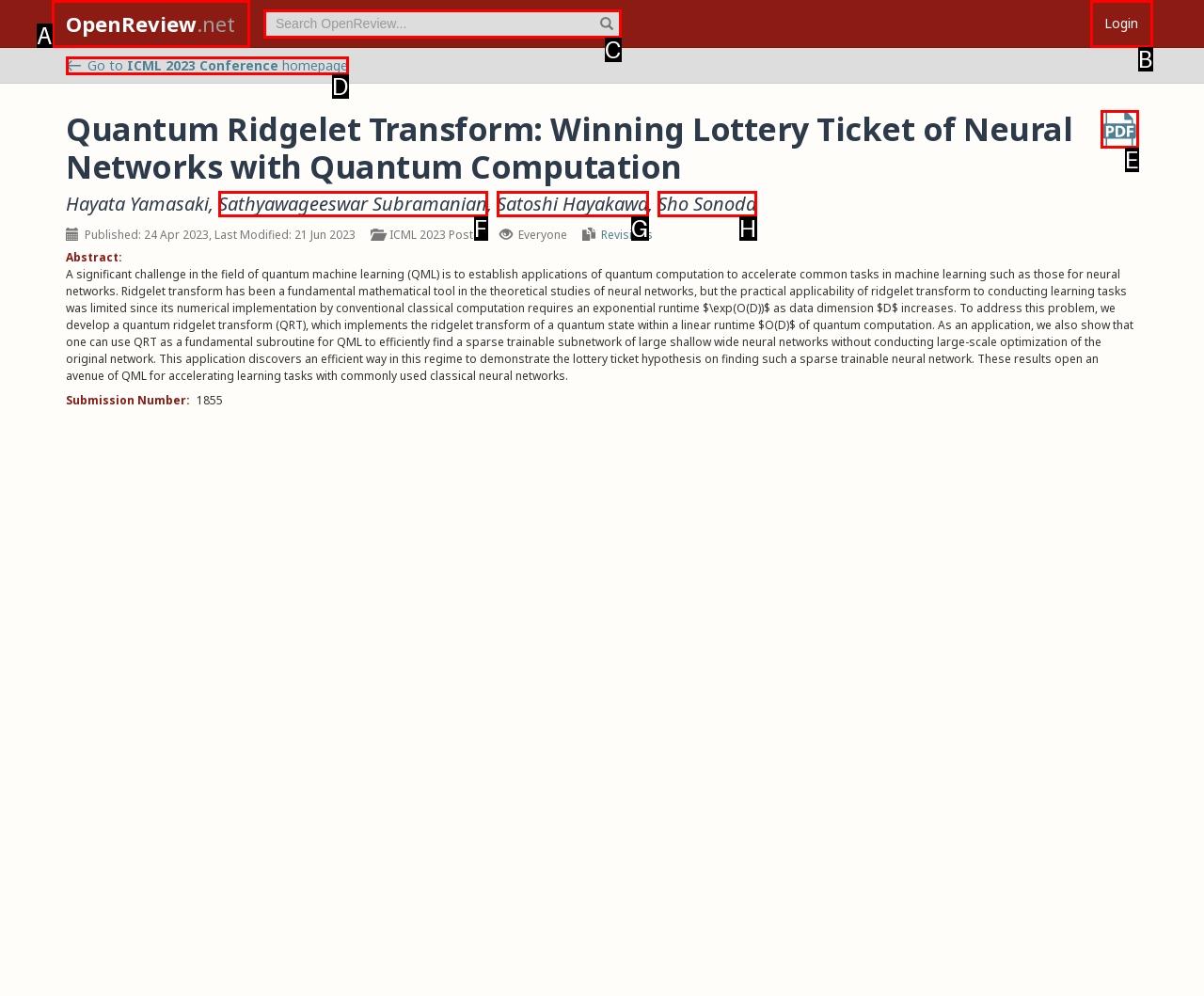Choose the option that matches the following description: name="term" placeholder="Search OpenReview..."
Reply with the letter of the selected option directly.

C